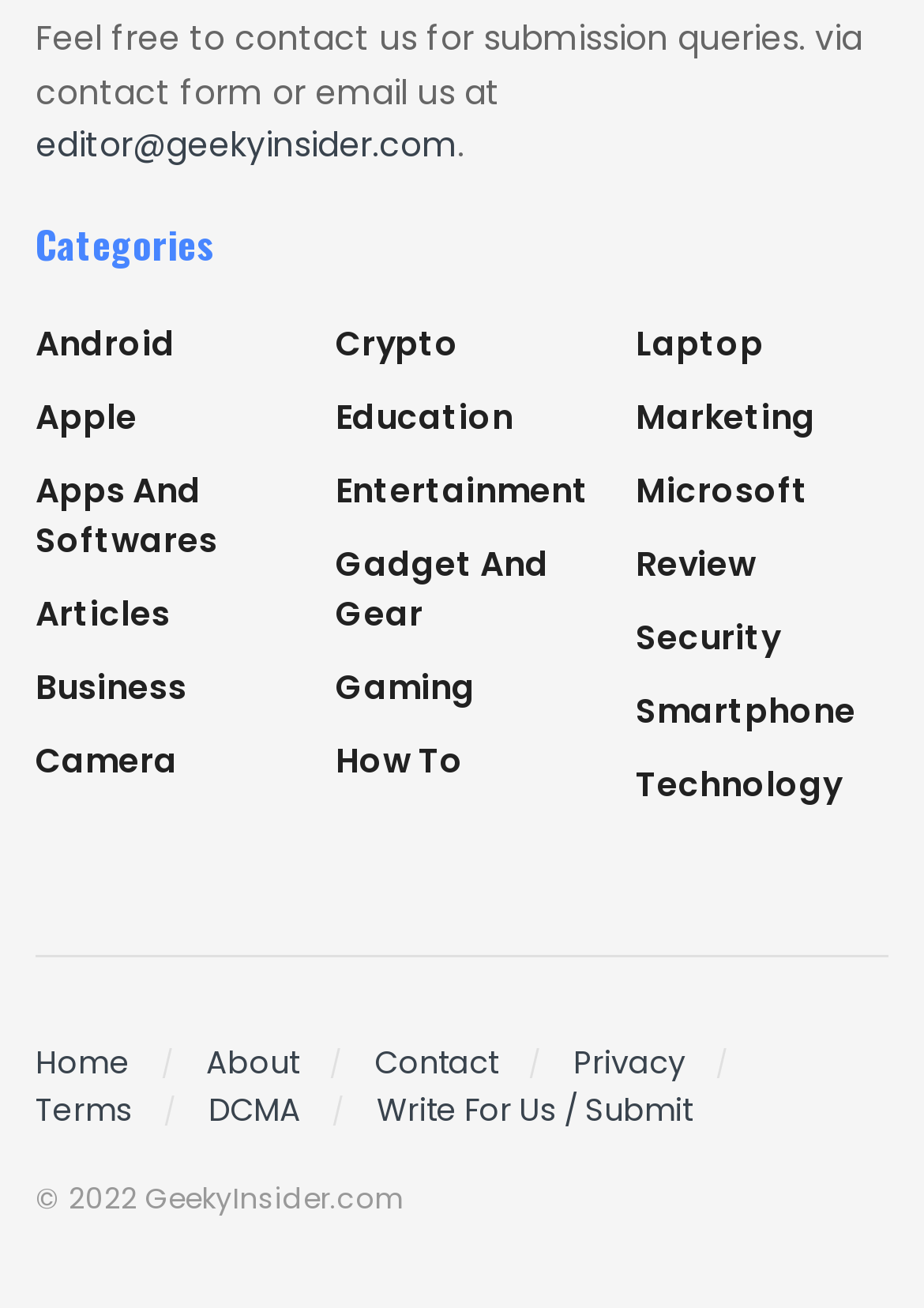Give a one-word or short phrase answer to the question: 
What is the first category listed under the 'Categories' heading?

Android